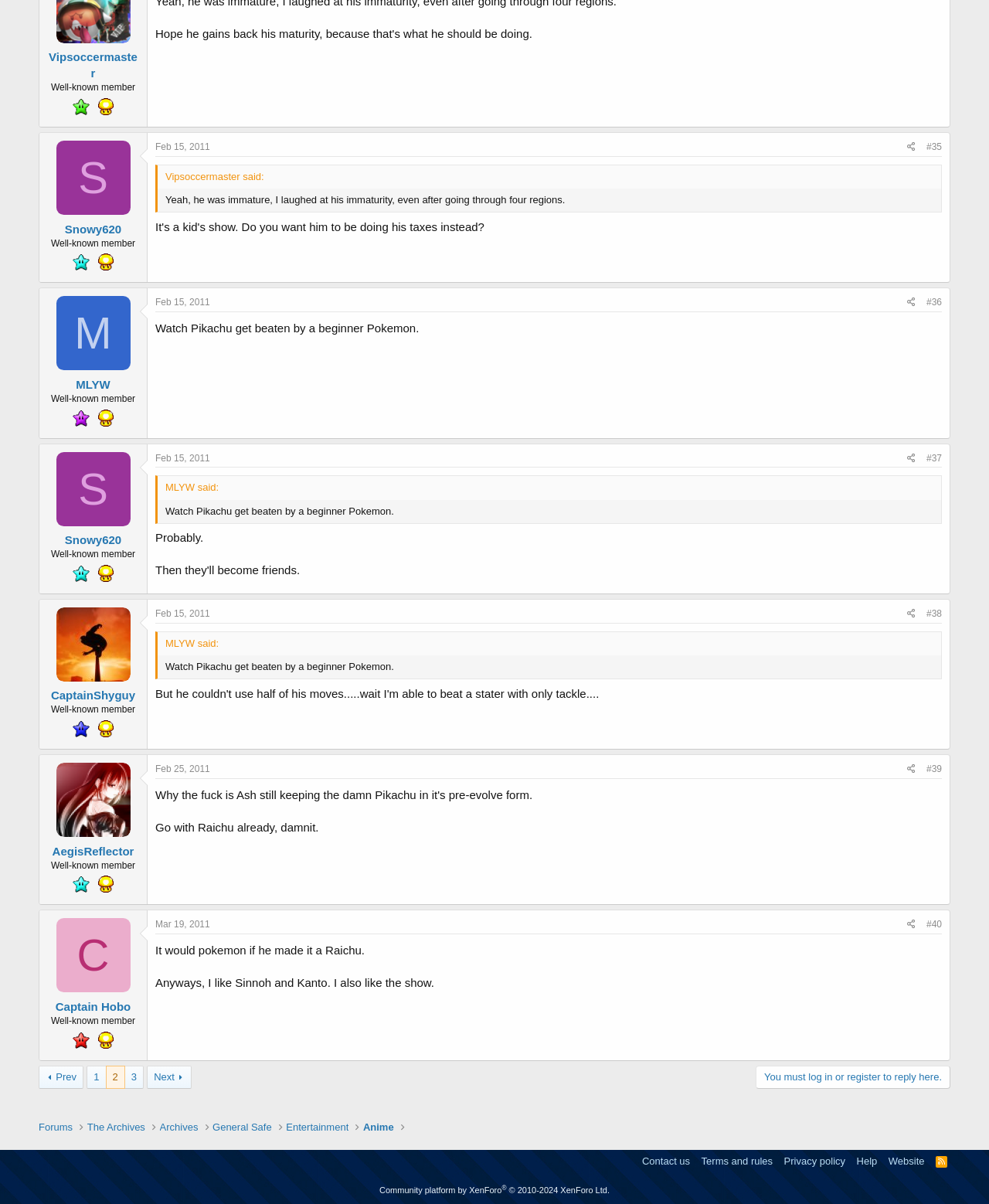Who replied to MLYW's post?
Please provide a single word or phrase as your answer based on the image.

Snowy620